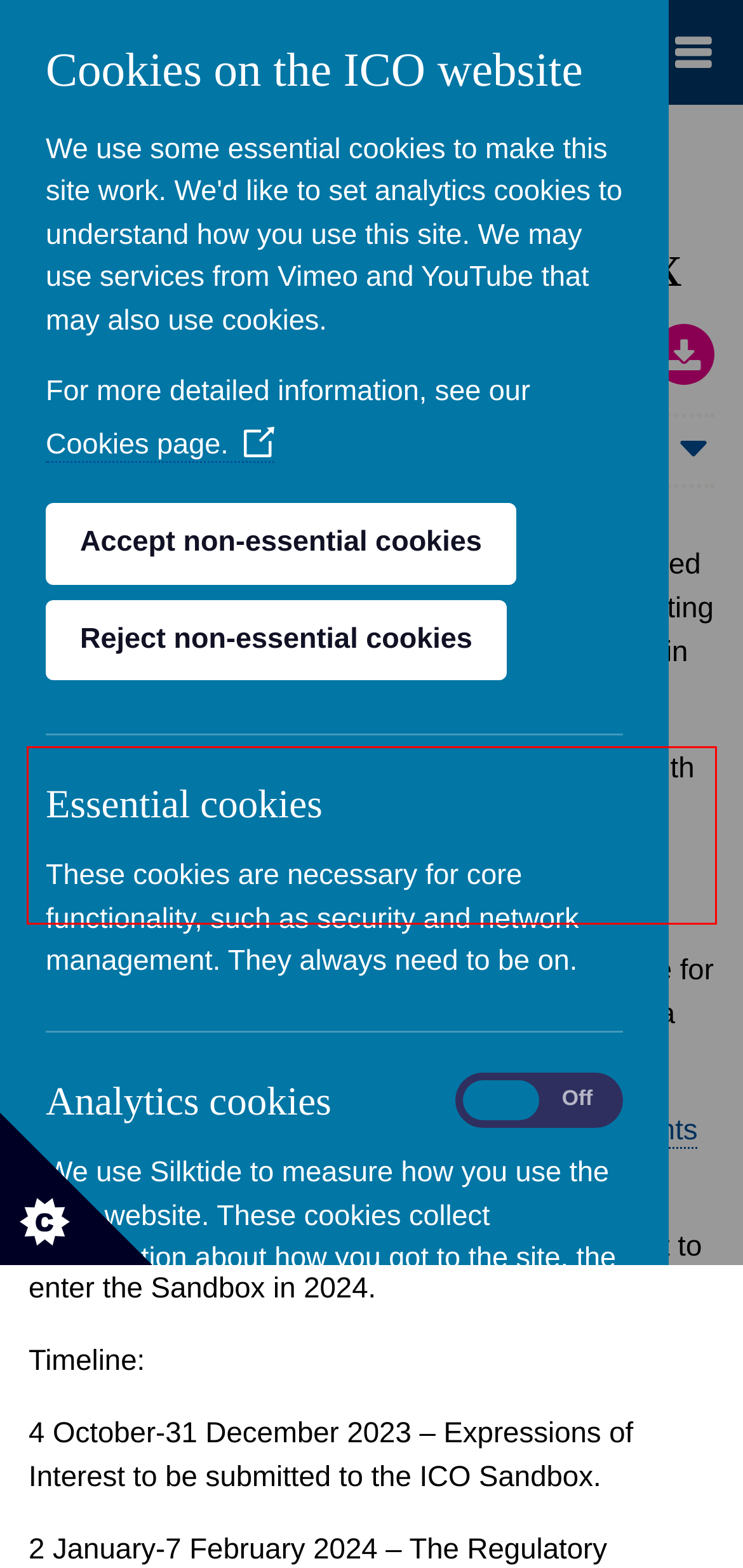Please analyze the provided webpage screenshot and perform OCR to extract the text content from the red rectangle bounding box.

Participants will have the opportunity to engage with our Sandbox team, to draw upon our wider ICO expertise and advice on mitigating risks and embedding ‘data protection by design’.